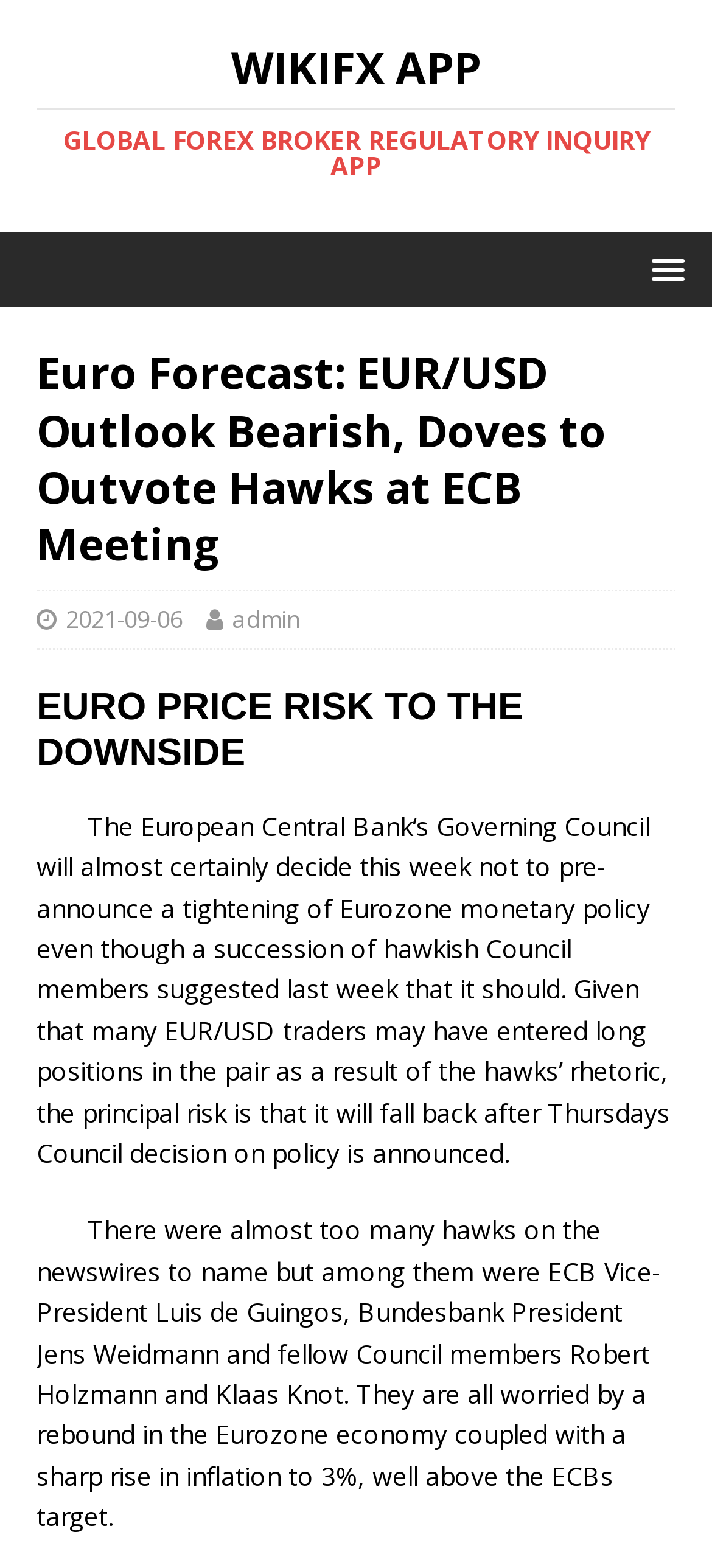What is the concern of the ECB Council members?
Look at the image and provide a detailed response to the question.

The concern of the ECB Council members can be inferred from the text, which mentions that they are worried by a rebound in the Eurozone economy coupled with a sharp rise in inflation to 3%, well above the ECB's target.